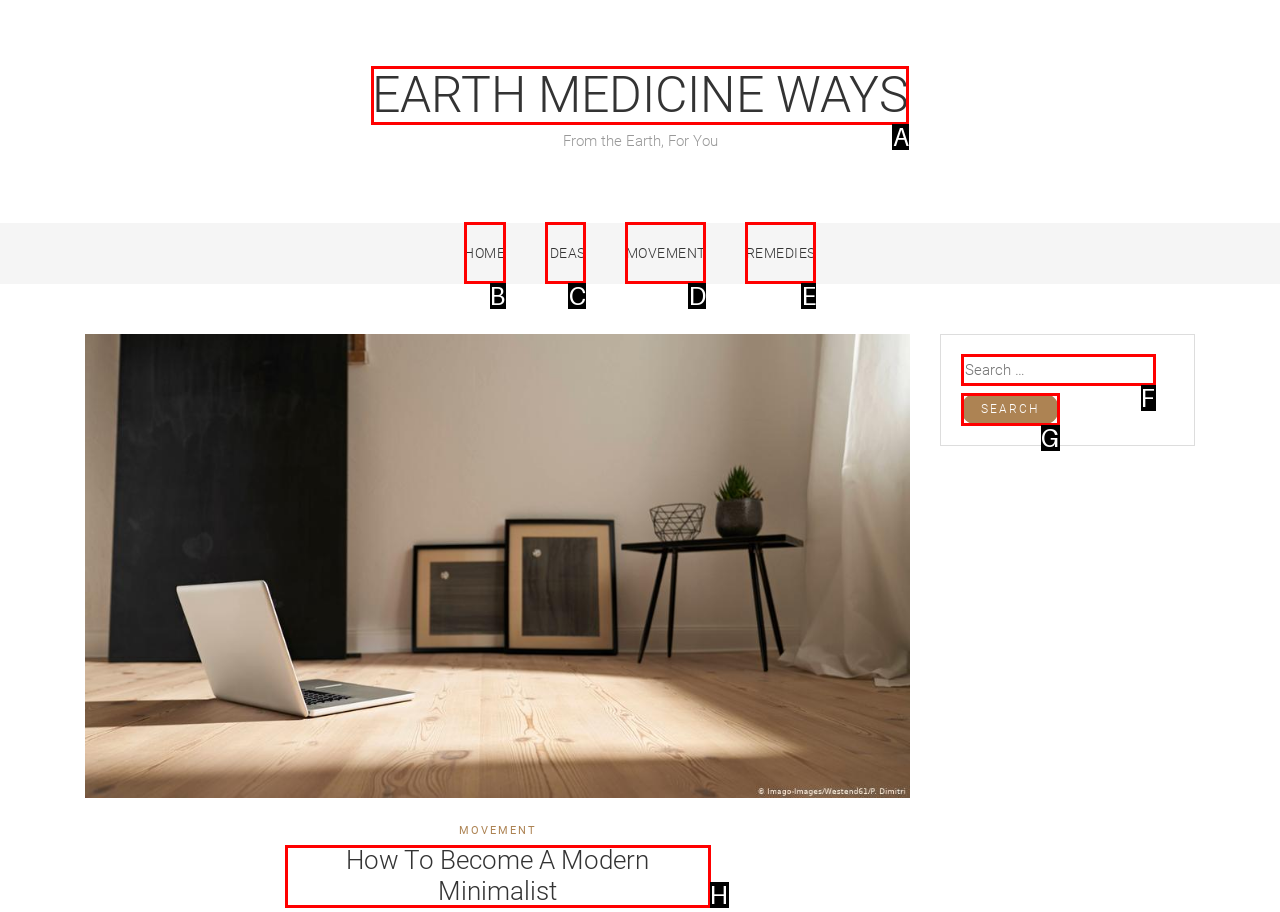To achieve the task: read about How To Become A Modern Minimalist, indicate the letter of the correct choice from the provided options.

H